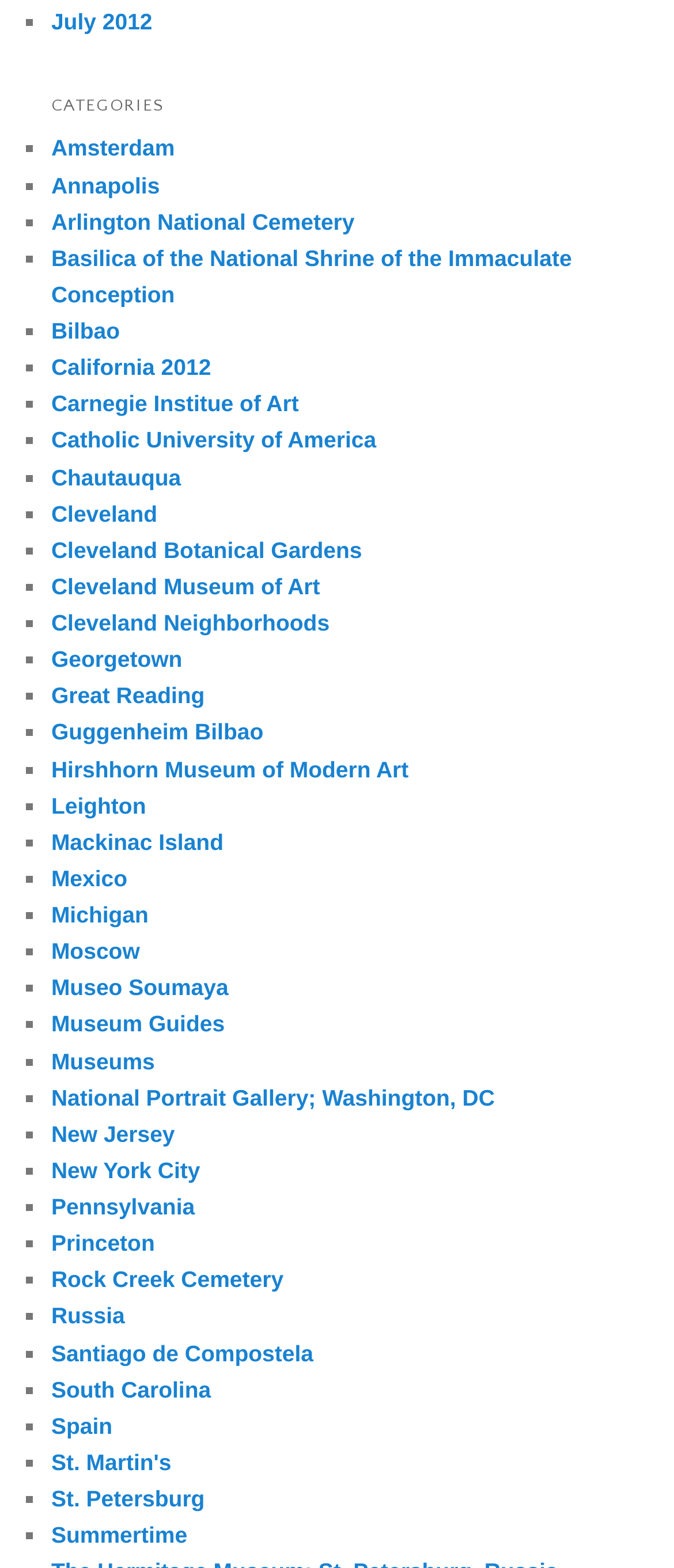Can you find the bounding box coordinates for the element to click on to achieve the instruction: "Click on 'July 2012'"?

[0.076, 0.005, 0.226, 0.022]